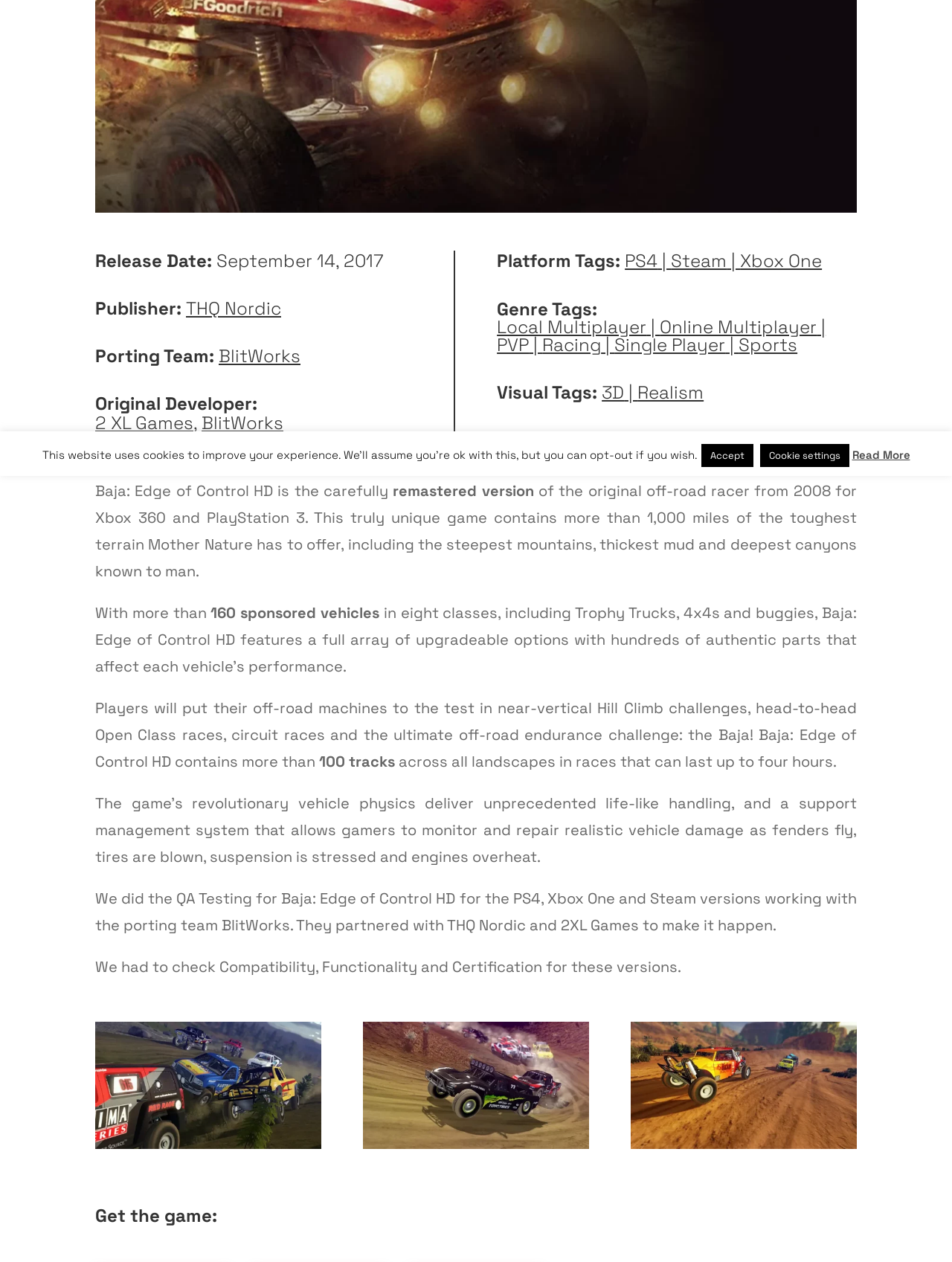Using the description "BlitWorks", locate and provide the bounding box of the UI element.

[0.23, 0.273, 0.316, 0.291]